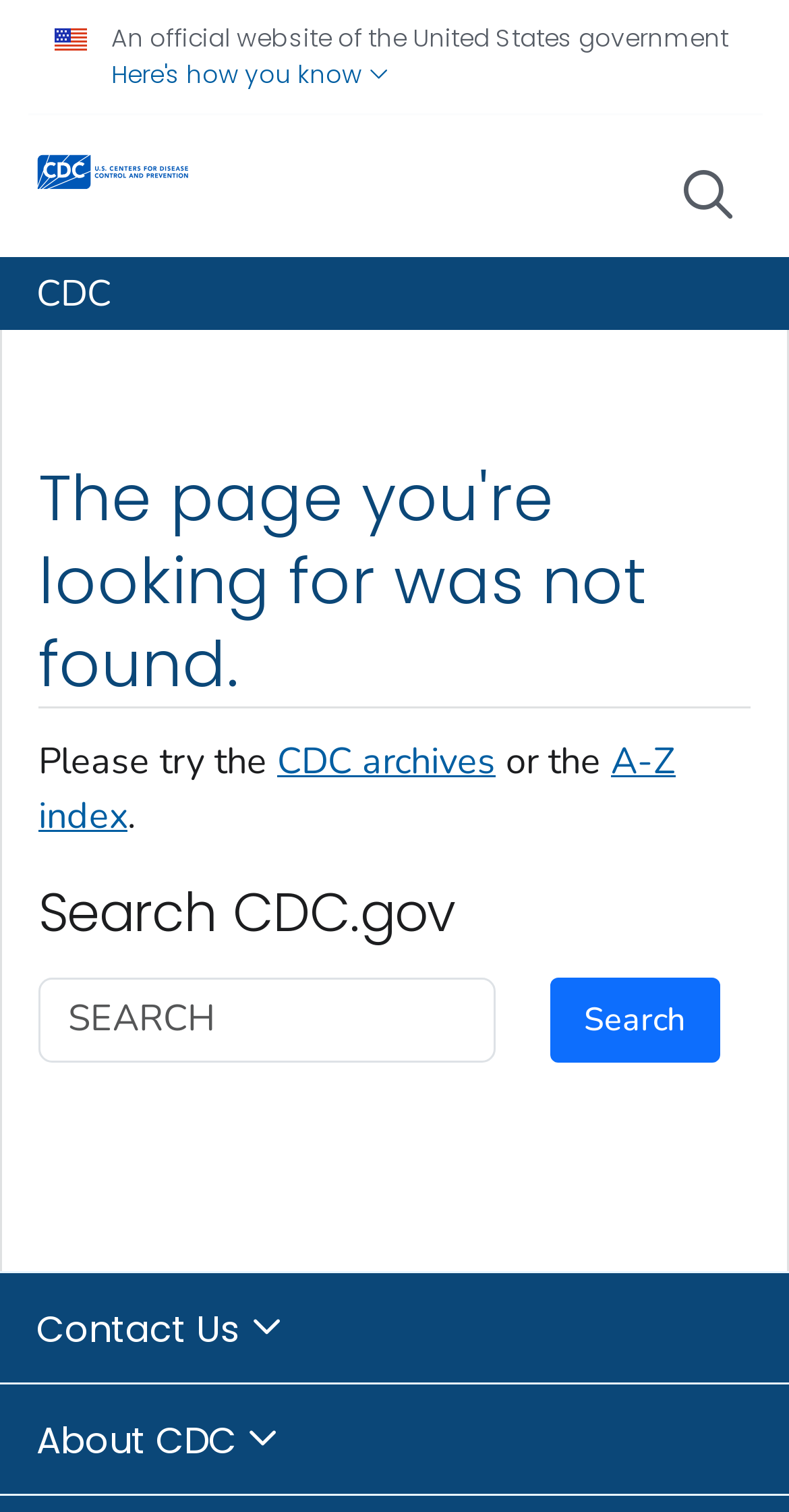Please mark the clickable region by giving the bounding box coordinates needed to complete this instruction: "Search for something".

[0.697, 0.646, 0.912, 0.702]